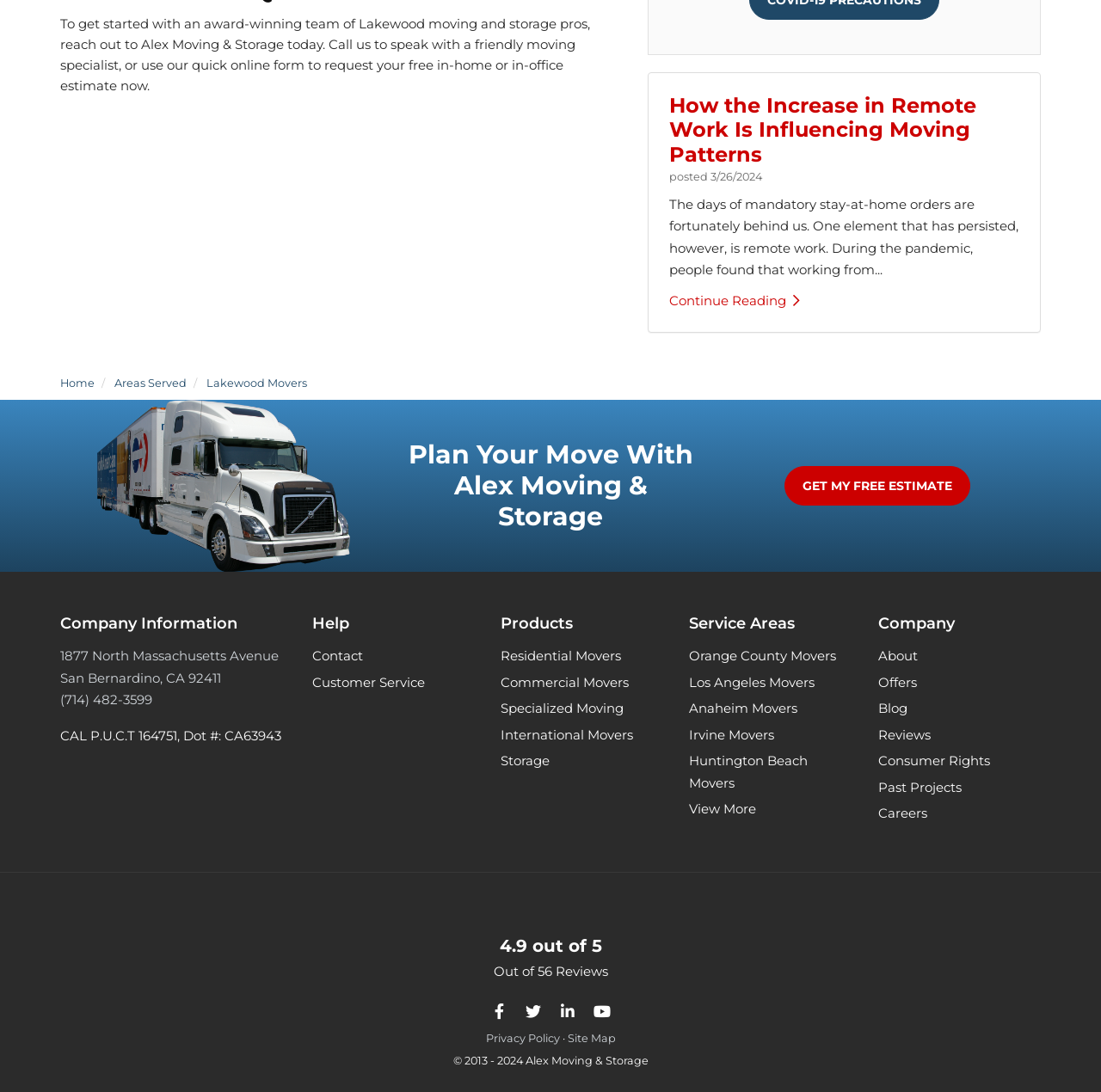Specify the bounding box coordinates of the element's area that should be clicked to execute the given instruction: "Check the company's reviews". The coordinates should be four float numbers between 0 and 1, i.e., [left, top, right, bottom].

[0.454, 0.857, 0.479, 0.875]